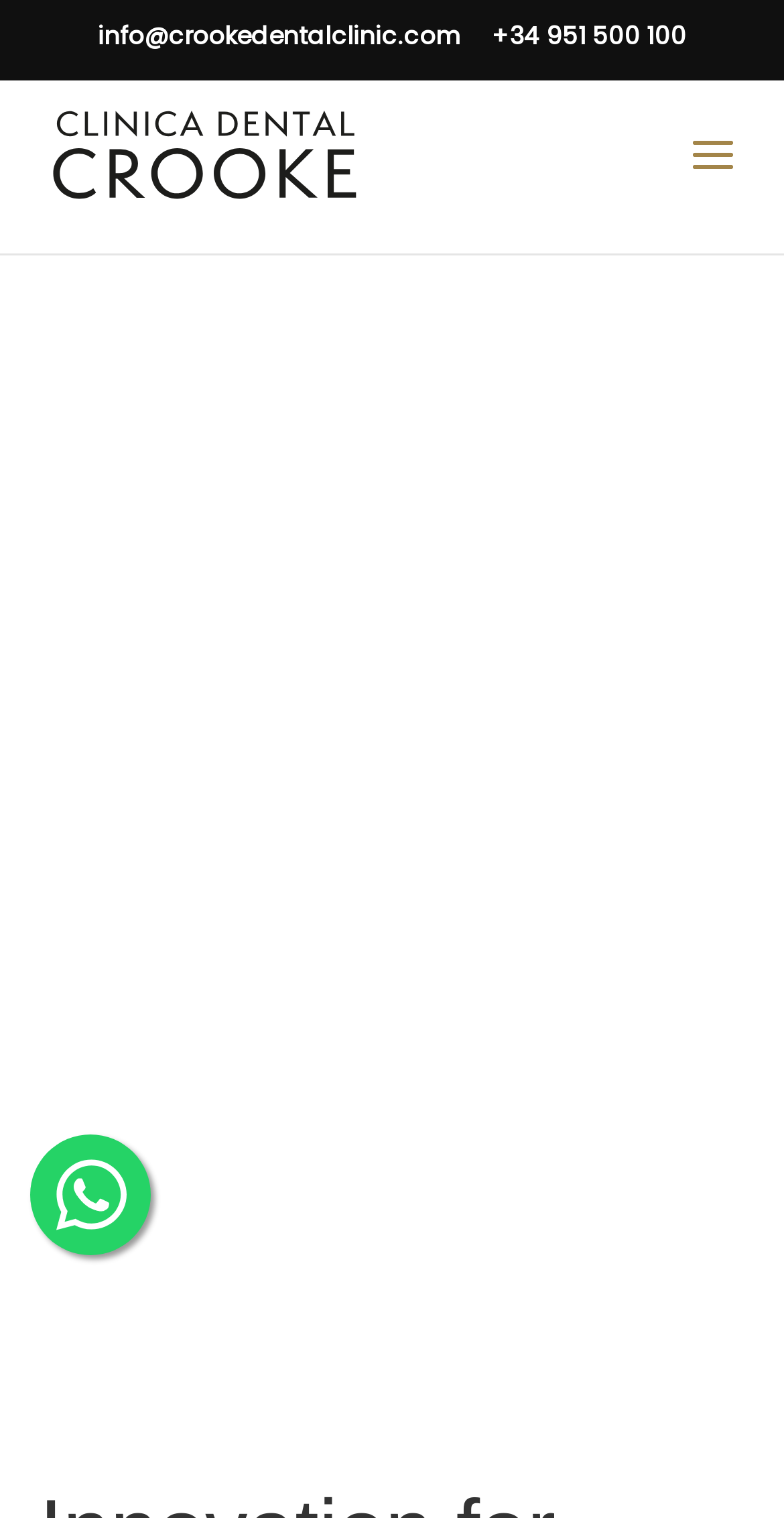Highlight the bounding box of the UI element that corresponds to this description: "info@crookedentalclinic.com".

[0.151, 0.016, 0.579, 0.044]